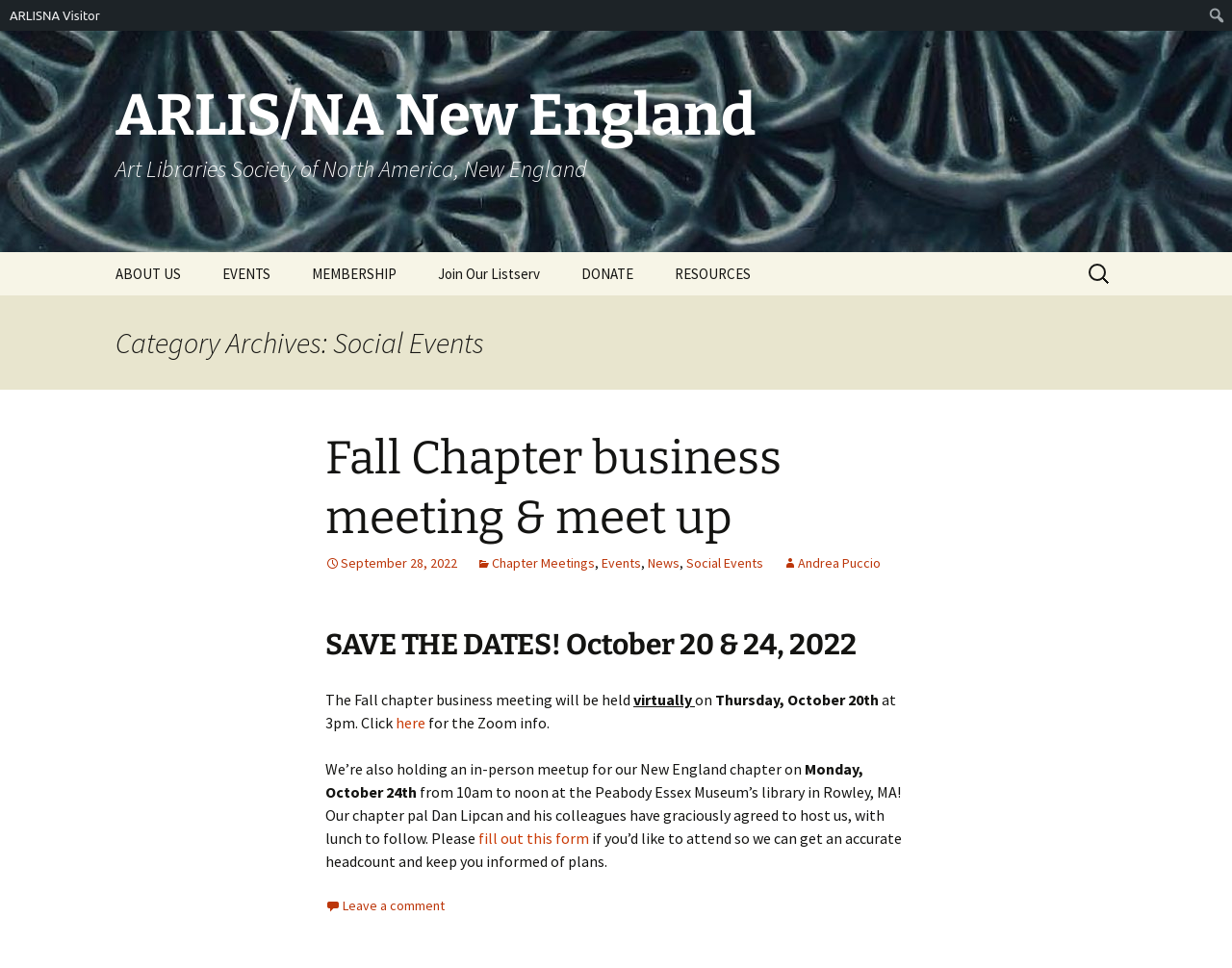Provide a comprehensive caption for the webpage.

The webpage is about the ARLIS/NA New England chapter, which is a part of the Art Libraries Society of North America. At the top of the page, there is a search bar and a link to skip to the content. Below that, there are several links to different sections of the website, including "ABOUT US", "EVENTS", "MEMBERSHIP", and "DONATE". 

To the right of these links, there is a section titled "RESOURCES" with links to various resources, including a mentoring program, scholarships, and awards. 

The main content of the page is divided into two sections. The first section has a heading "Category Archives: Social Events" and lists two events: a fall chapter business meeting and a meetup. The events are described in detail, including dates, times, and locations. There are also links to more information and to register for the events.

At the bottom of the page, there is a footer section with a link to leave a comment.